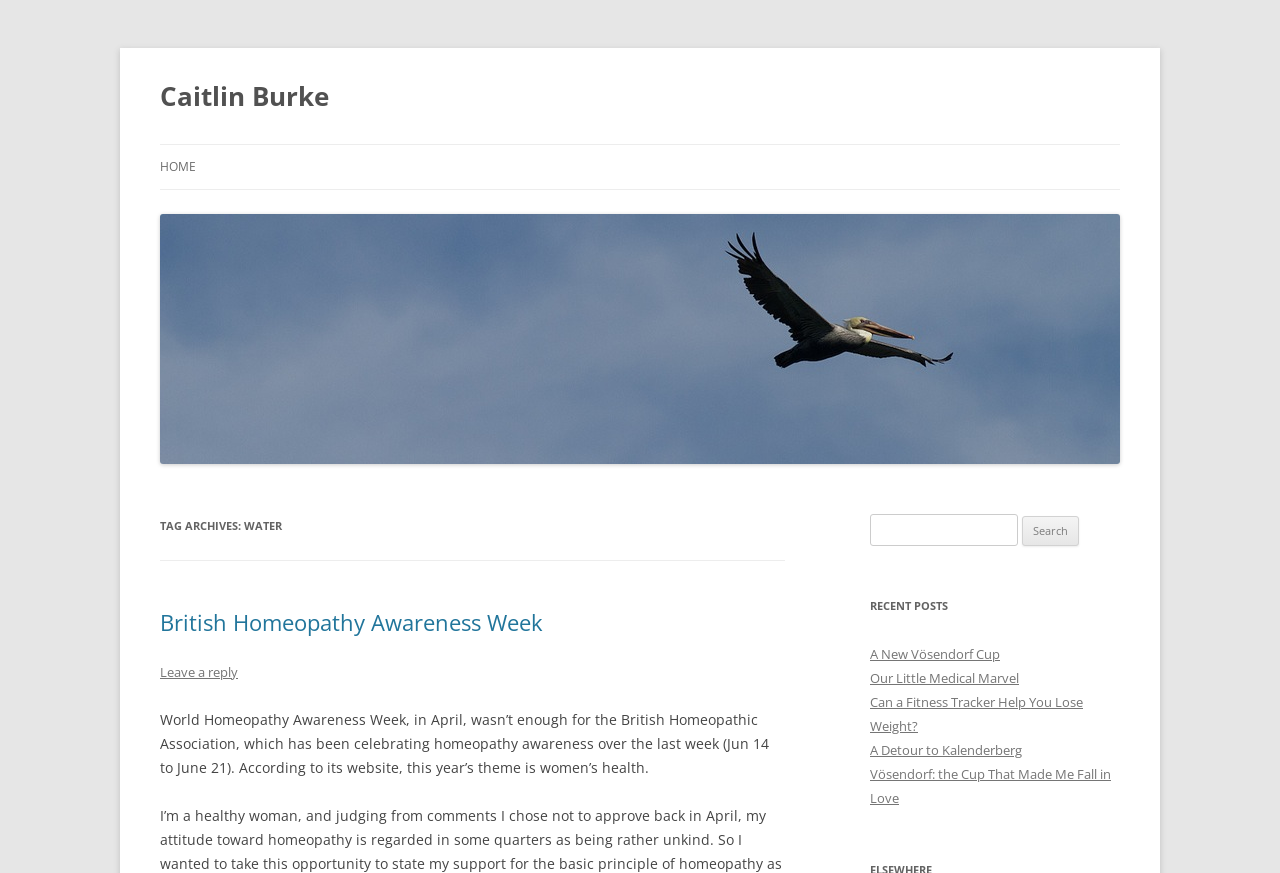Find the bounding box coordinates of the element you need to click on to perform this action: 'search for something'. The coordinates should be represented by four float values between 0 and 1, in the format [left, top, right, bottom].

[0.68, 0.589, 0.795, 0.626]